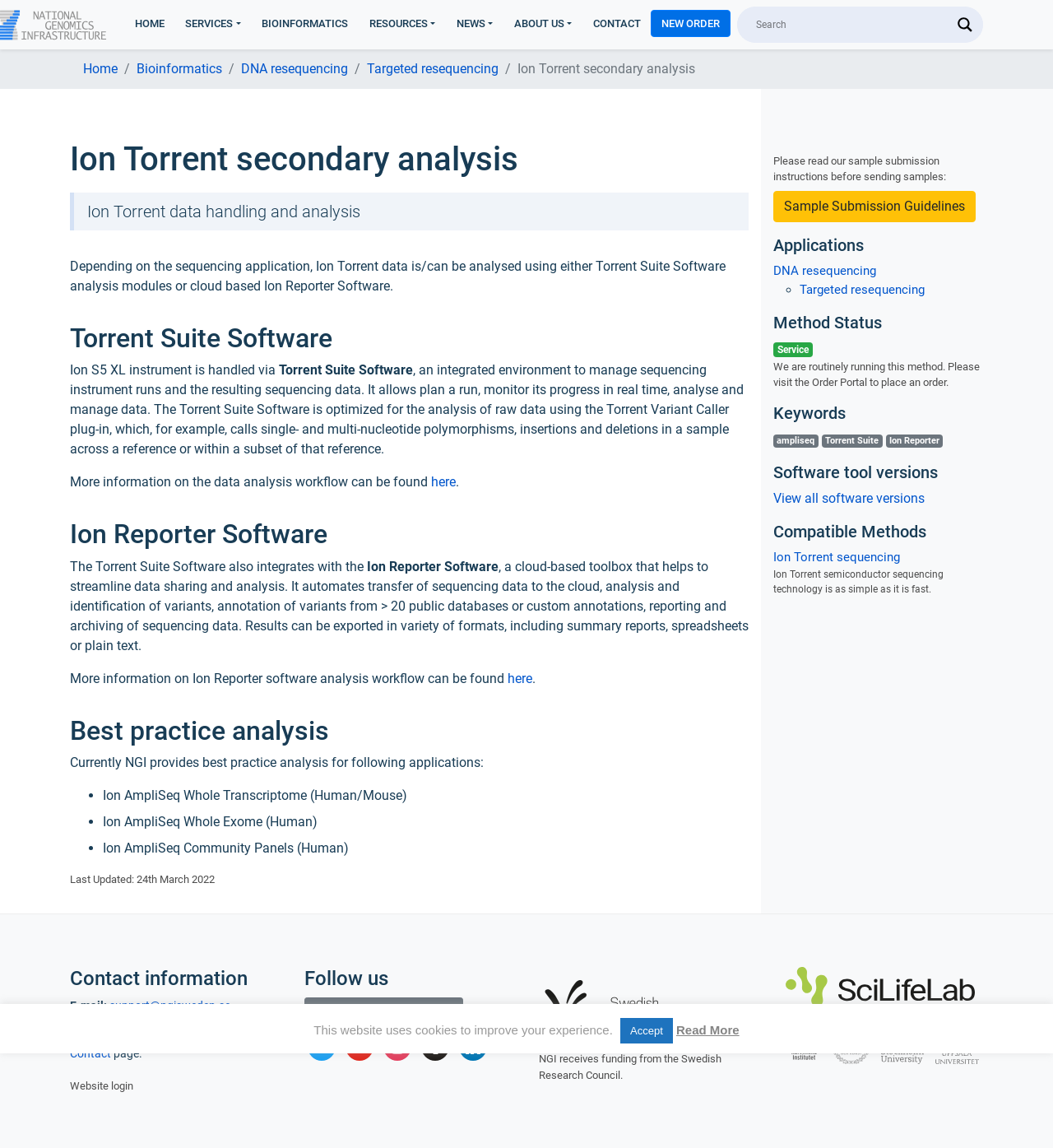Determine the coordinates of the bounding box that should be clicked to complete the instruction: "Read more about 'Ion Torrent secondary analysis'". The coordinates should be represented by four float numbers between 0 and 1: [left, top, right, bottom].

[0.491, 0.053, 0.66, 0.067]